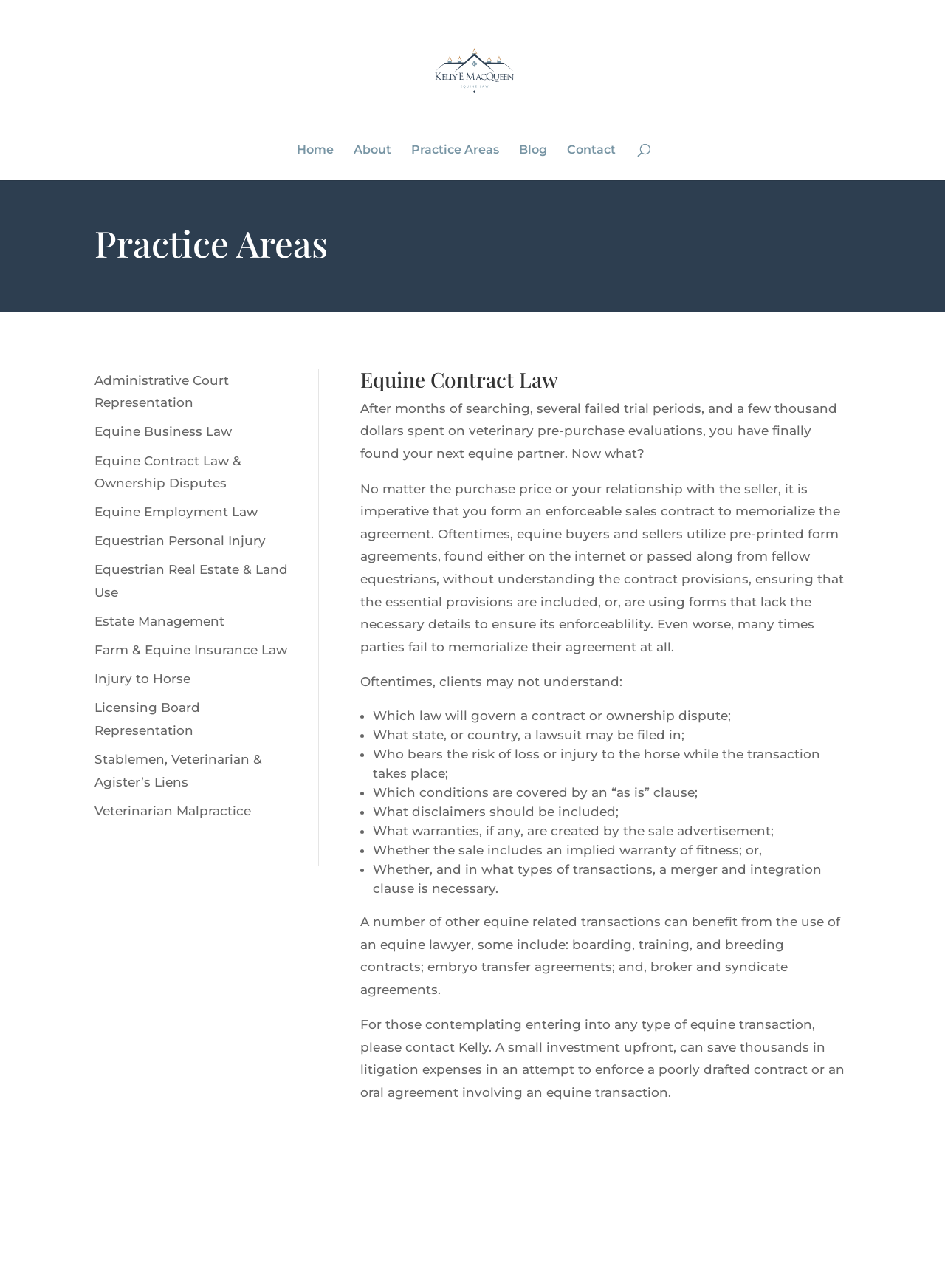Determine the bounding box coordinates for the element that should be clicked to follow this instruction: "Click the 'Contact' link". The coordinates should be given as four float numbers between 0 and 1, in the format [left, top, right, bottom].

[0.6, 0.112, 0.651, 0.14]